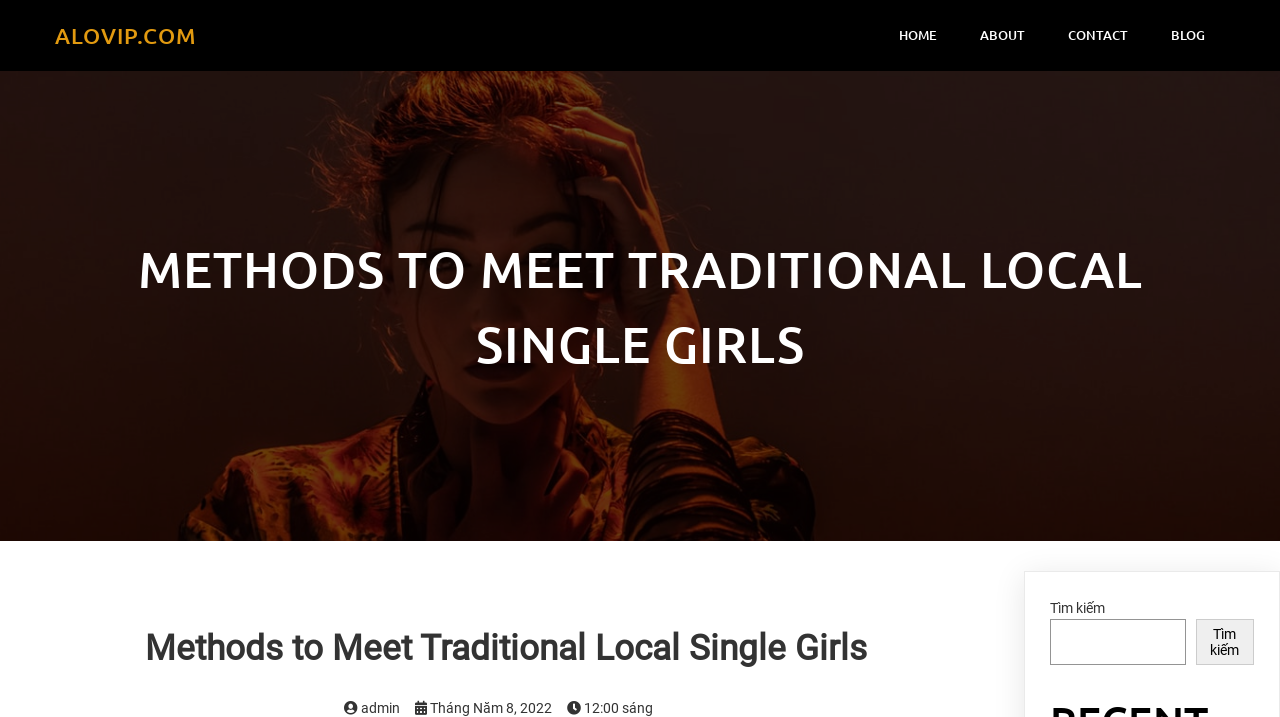Answer the following query with a single word or phrase:
What is the first menu item?

HOME